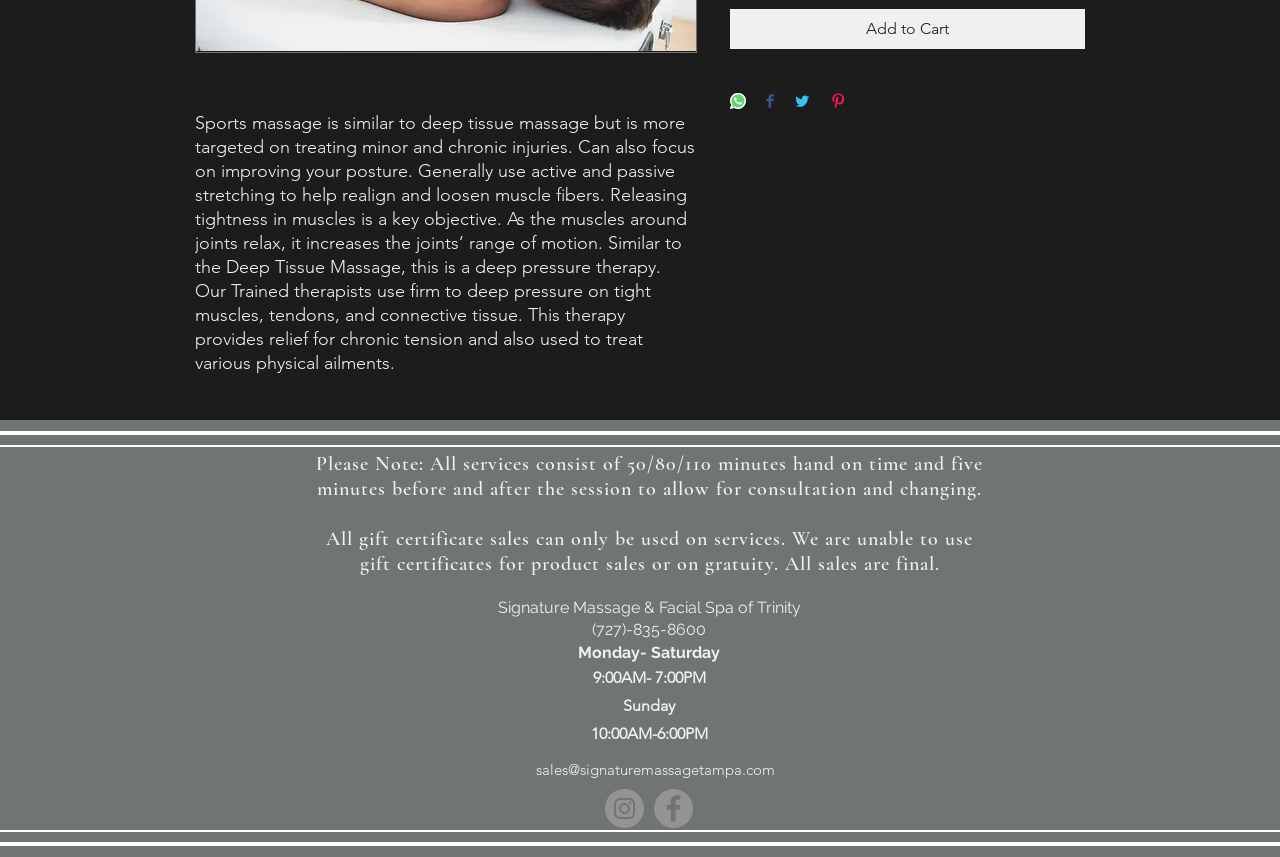Please determine the bounding box coordinates for the element with the description: "aria-label="Facebook"".

[0.511, 0.921, 0.541, 0.966]